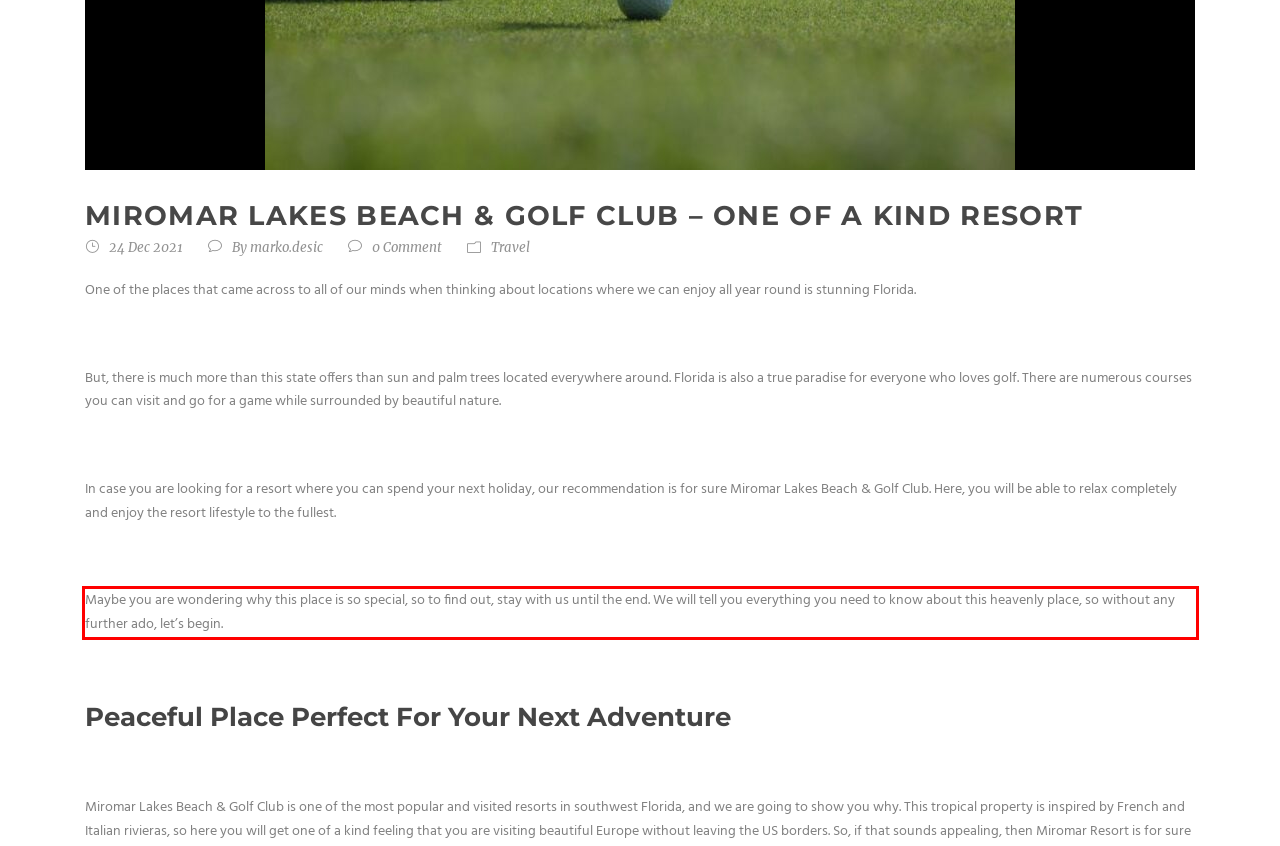With the provided screenshot of a webpage, locate the red bounding box and perform OCR to extract the text content inside it.

Maybe you are wondering why this place is so special, so to find out, stay with us until the end. We will tell you everything you need to know about this heavenly place, so without any further ado, let’s begin.